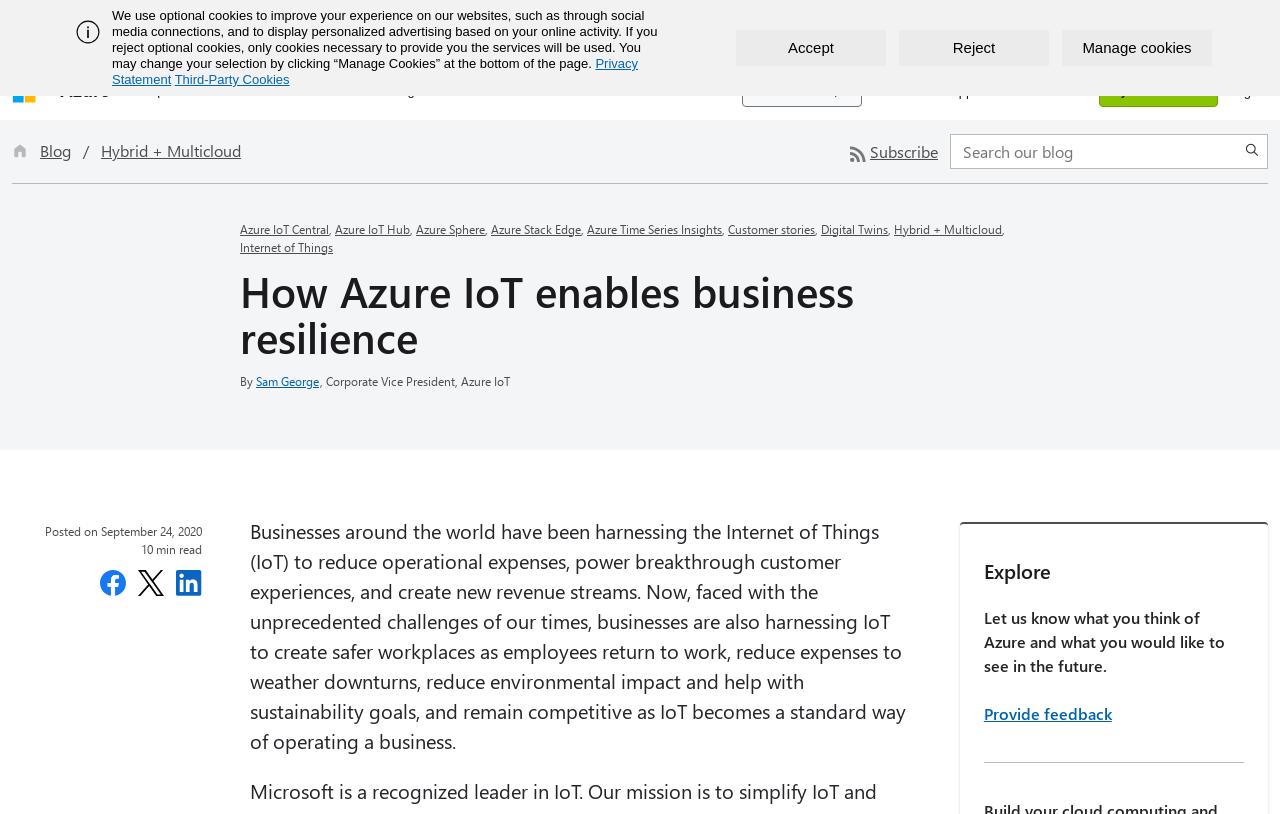Determine the bounding box coordinates of the clickable region to carry out the instruction: "Provide feedback on Azure".

[0.769, 0.864, 0.869, 0.889]